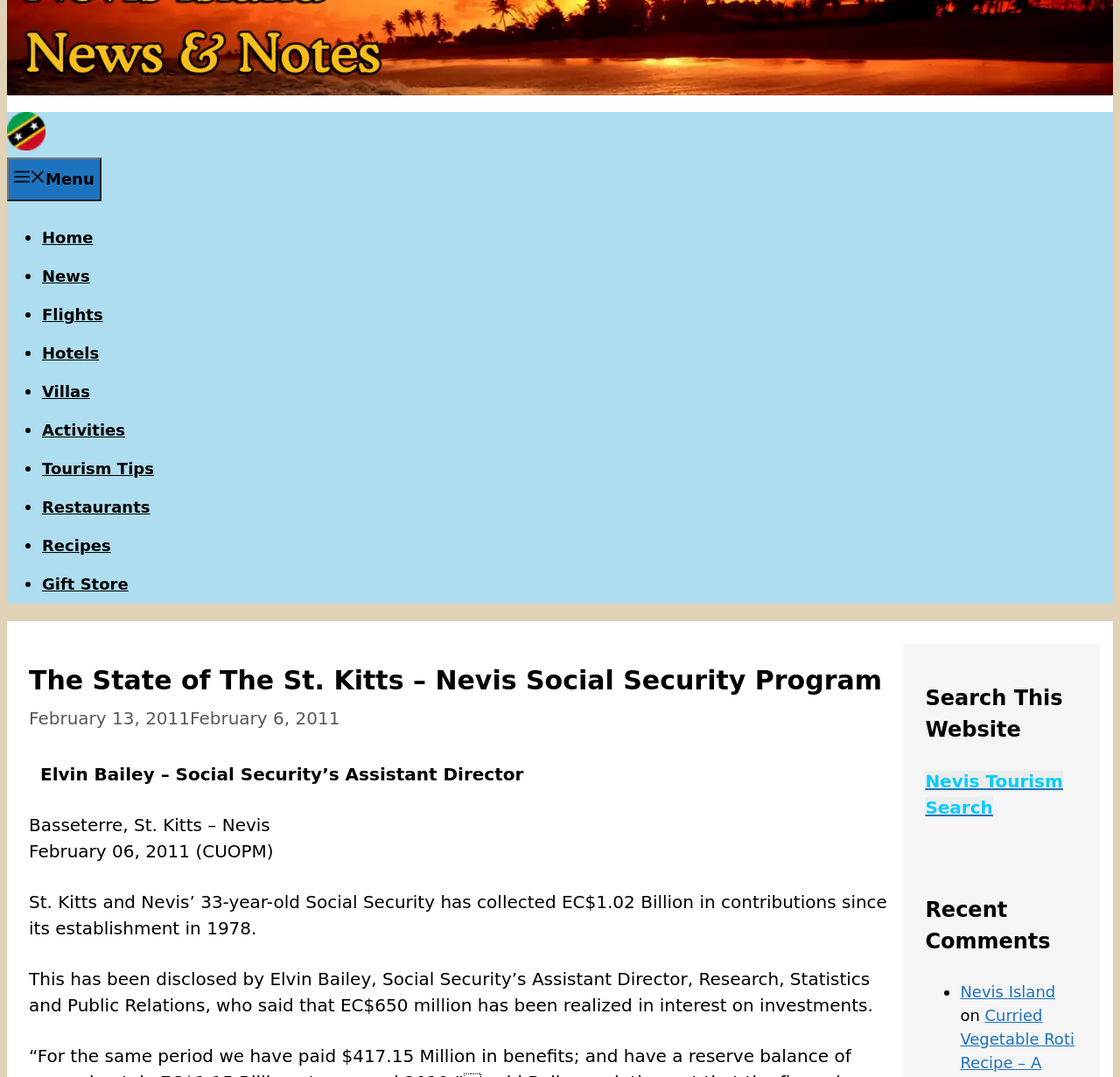Extract the bounding box coordinates for the HTML element that matches this description: "Help". The coordinates should be four float numbers between 0 and 1, i.e., [left, top, right, bottom].

None